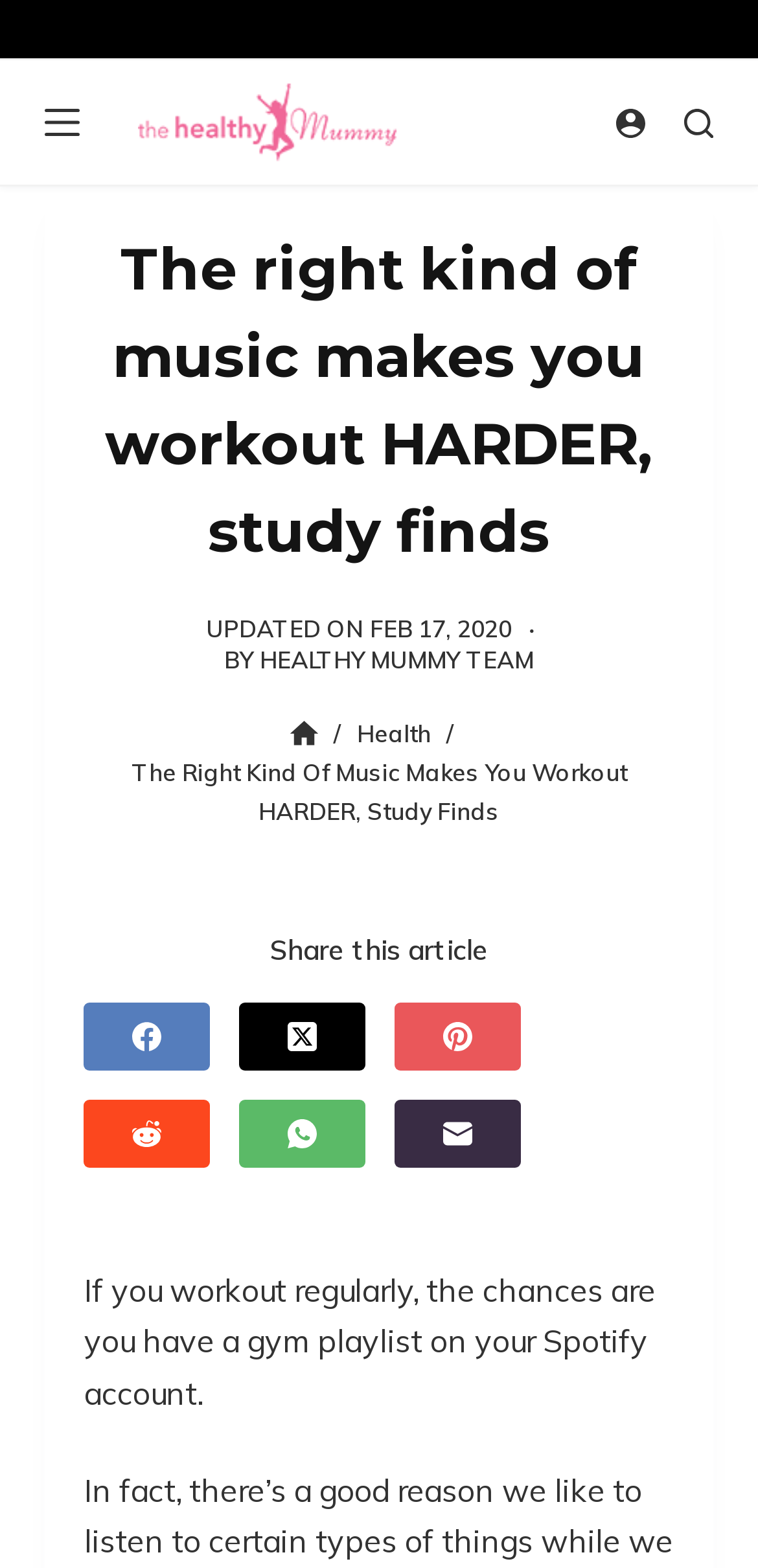Please provide a one-word or phrase answer to the question: 
What is the name of the website?

Healthy Mummy